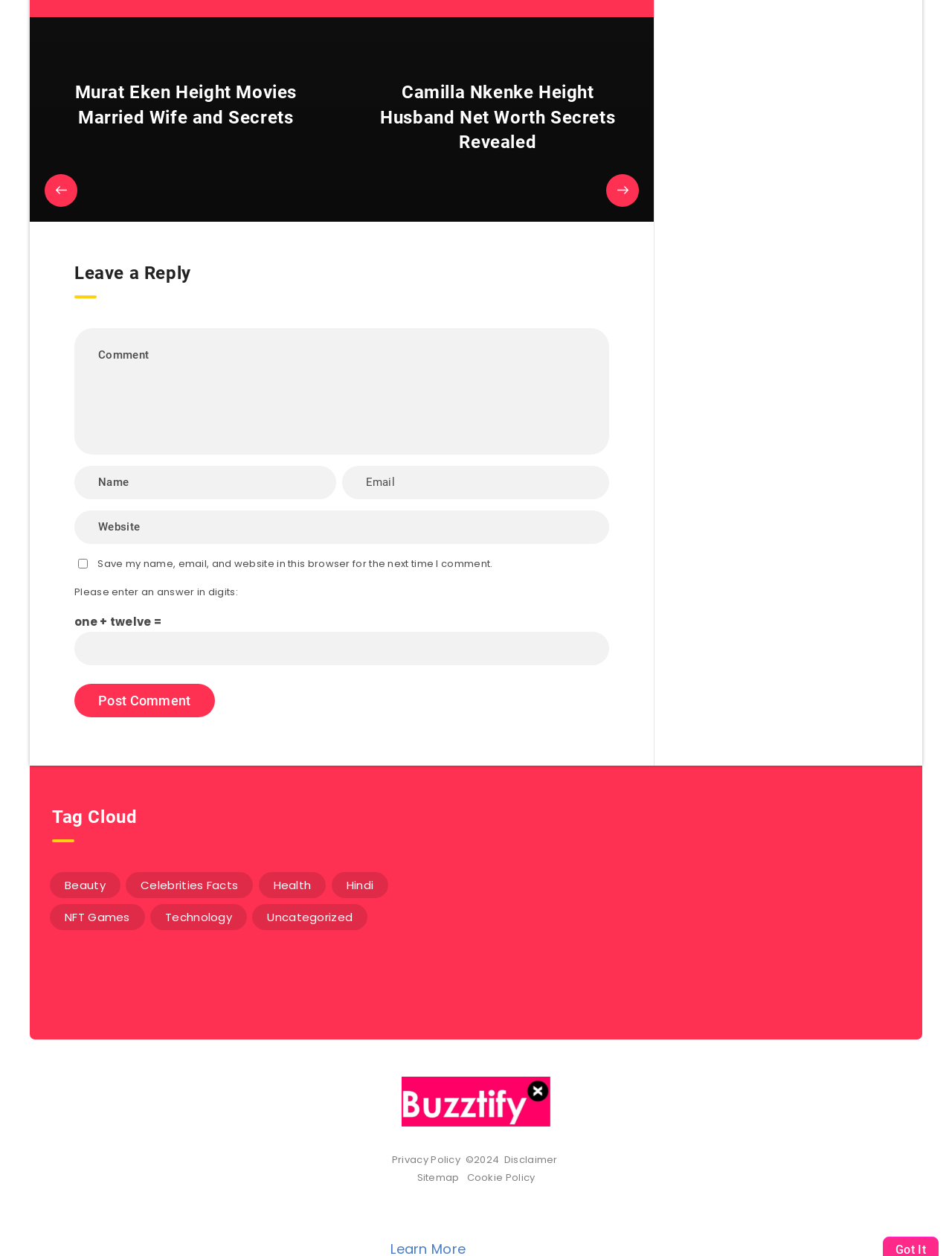Please determine the bounding box coordinates of the element to click in order to execute the following instruction: "Click the 'ABOUT US' link". The coordinates should be four float numbers between 0 and 1, specified as [left, top, right, bottom].

None